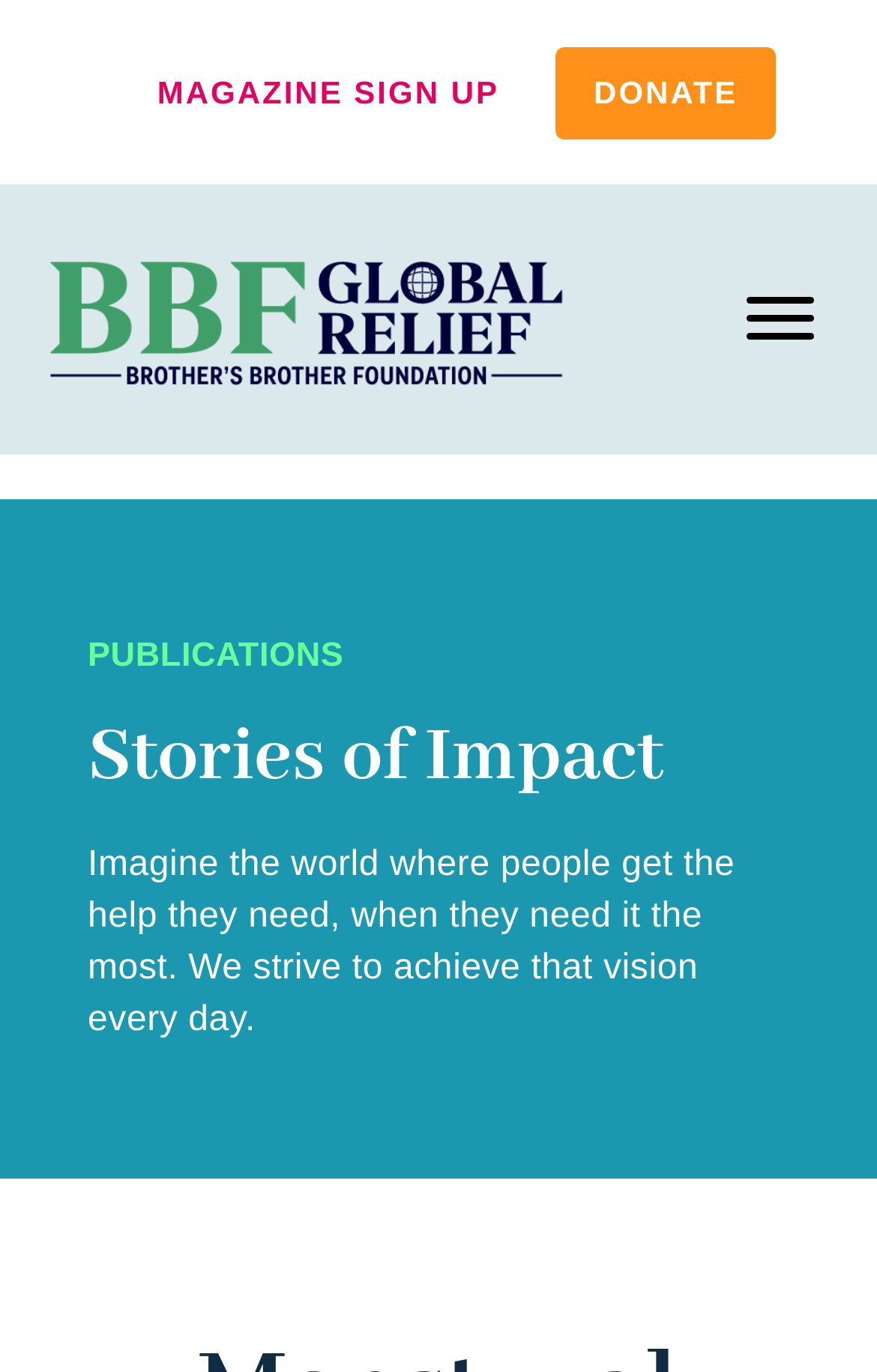Examine the screenshot and answer the question in as much detail as possible: What is the purpose of the 'Menu' button?

I inferred this answer by looking at the button element 'Menu' which is typically used to navigate through different sections of a website.